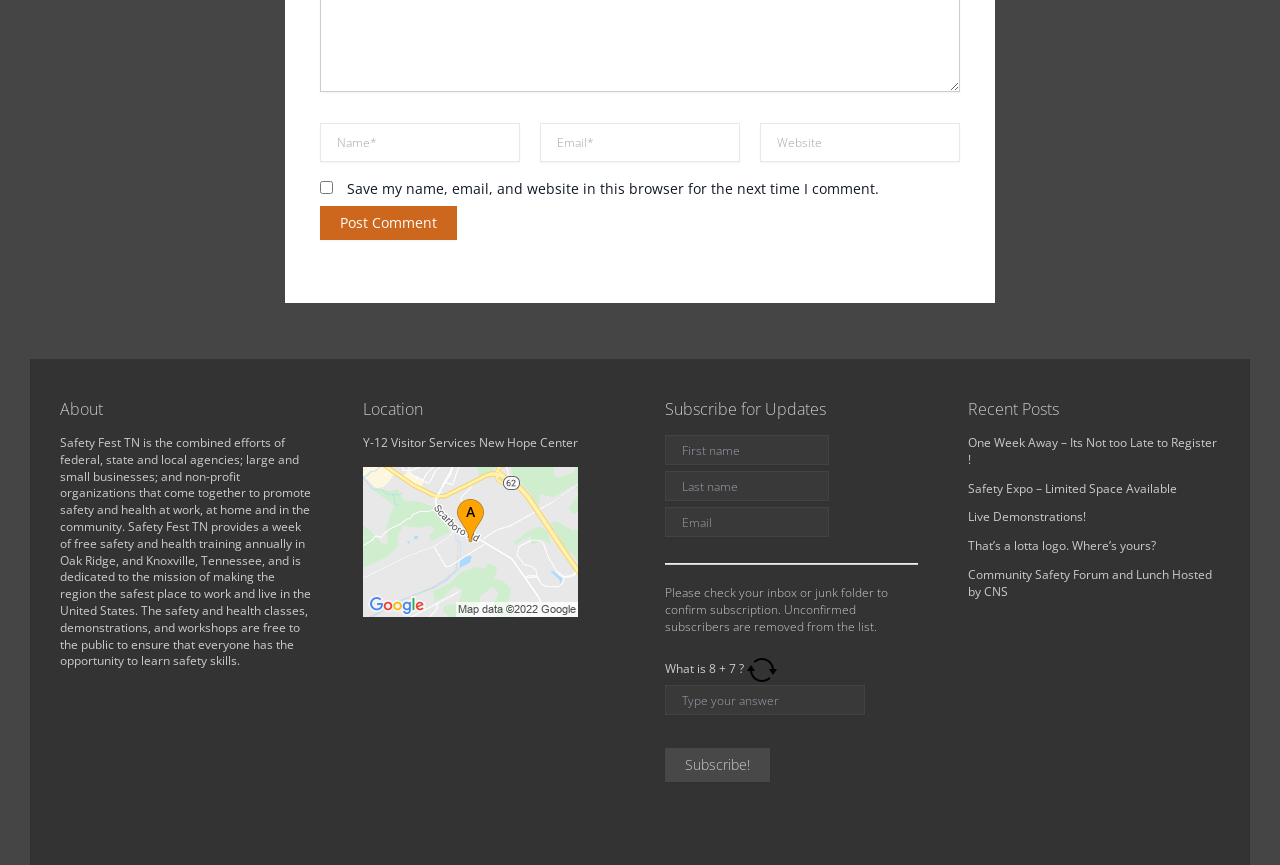Based on what you see in the screenshot, provide a thorough answer to this question: What is the purpose of the form in the 'Subscribe for Updates' section?

The form in the 'Subscribe for Updates' section in the Footer Widget 3 asks for the user's first name, last name, and email, and has a 'Subscribe!' button, suggesting that its purpose is to allow users to subscribe to a newsletter or updates from the website.